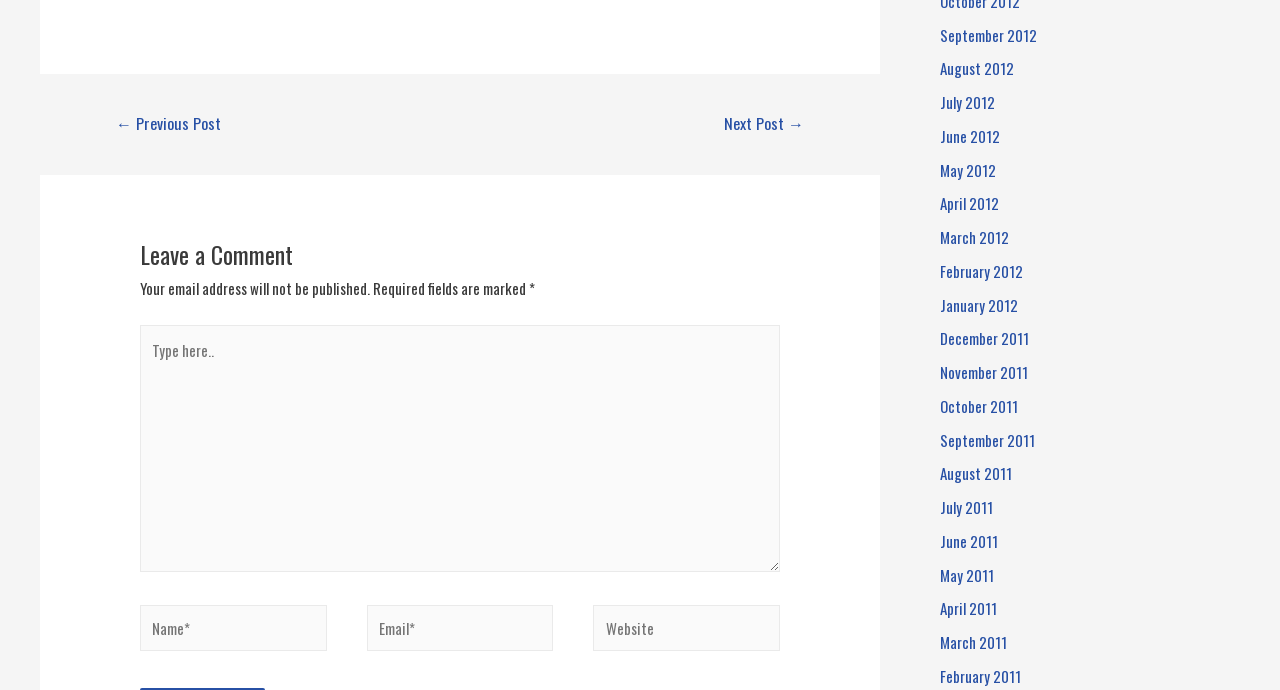What are the required fields in the comment form?
From the details in the image, answer the question comprehensively.

The comment form contains several text boxes, including 'Name', 'Email', and 'Website'. The 'Name' and 'Email' fields are marked with an asterisk, indicating that they are required fields.